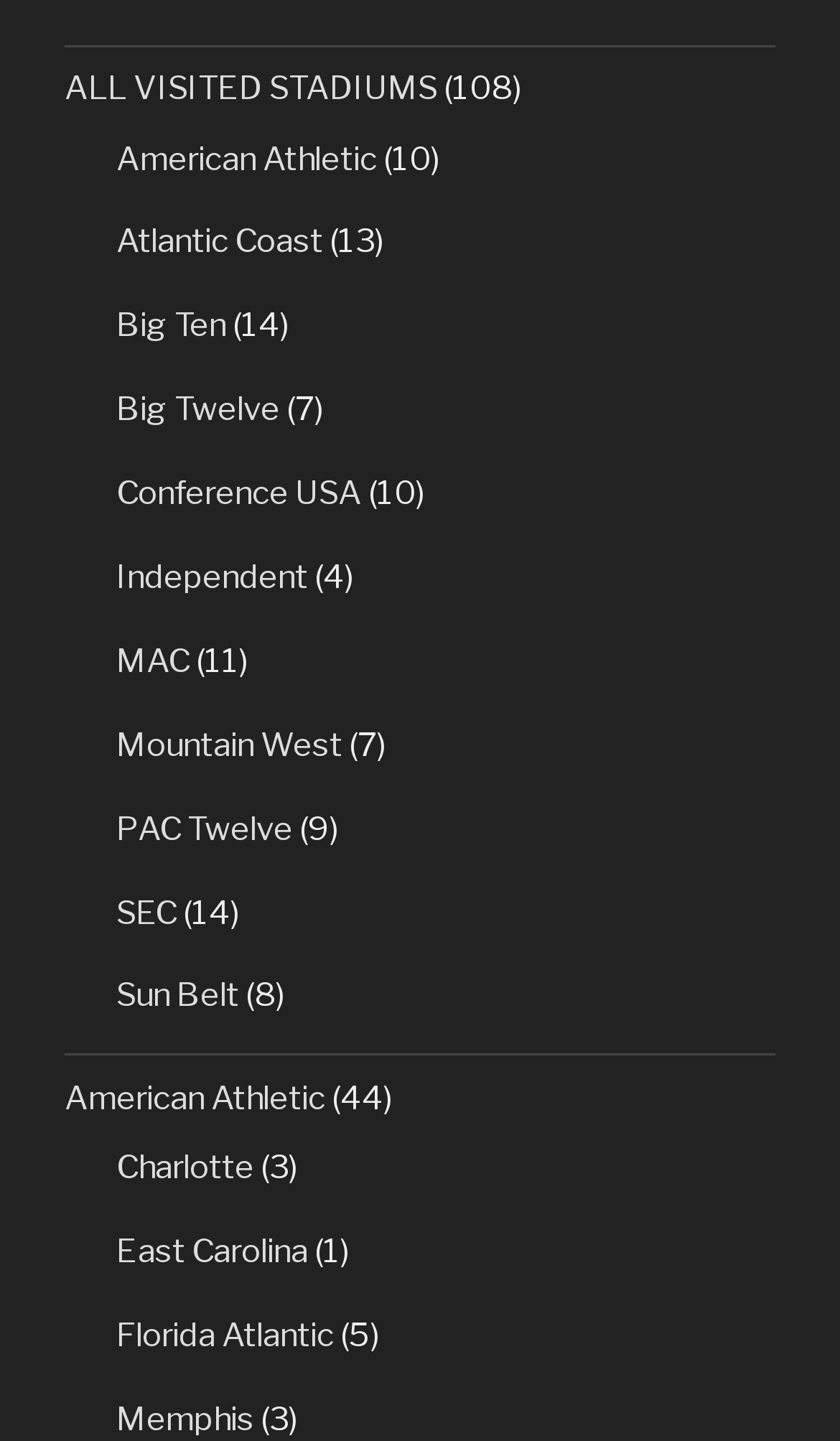Answer the following inquiry with a single word or phrase:
What is the first conference listed?

American Athletic